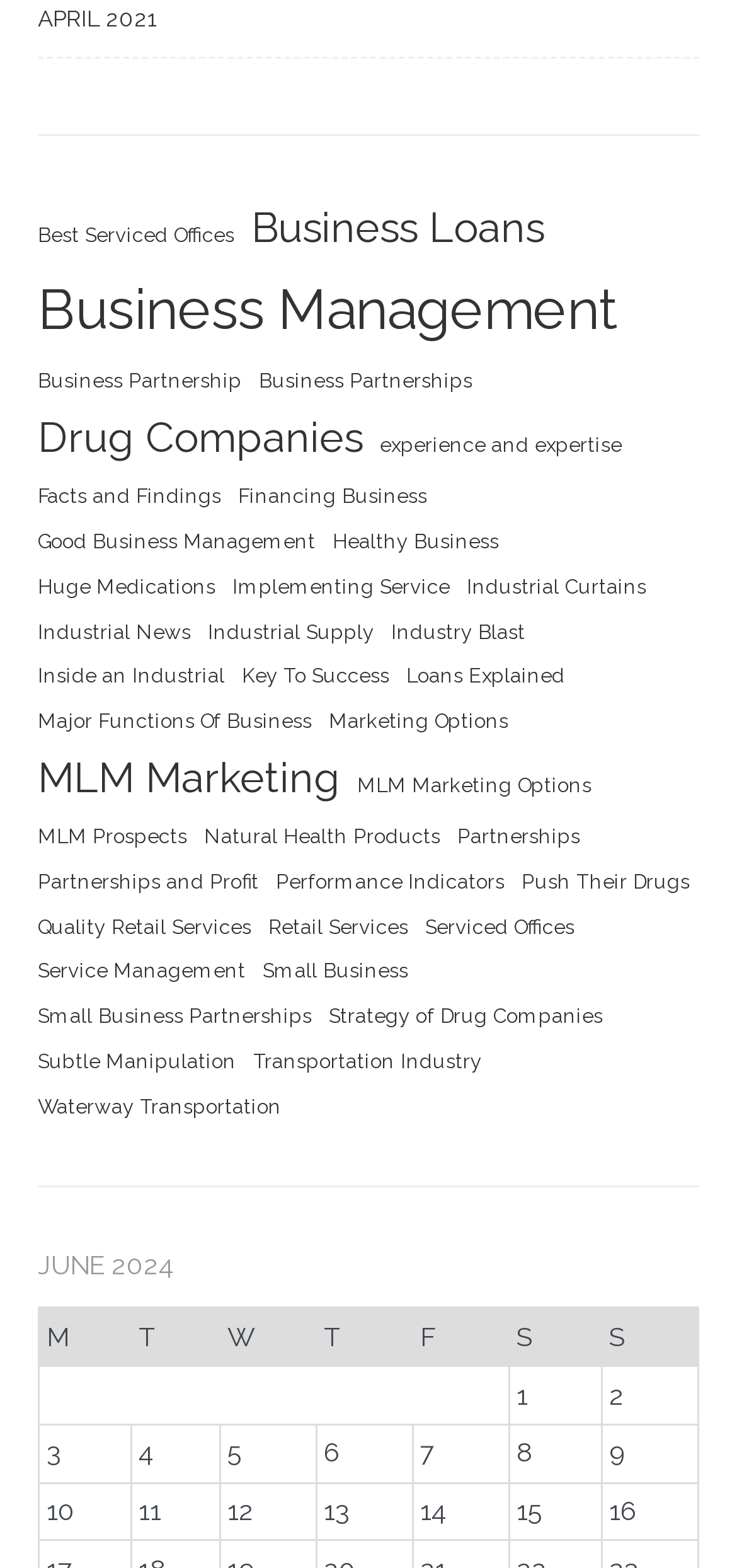Extract the bounding box coordinates for the UI element described by the text: "Small Business Partnerships". The coordinates should be in the form of [left, top, right, bottom] with values between 0 and 1.

[0.051, 0.637, 0.423, 0.659]